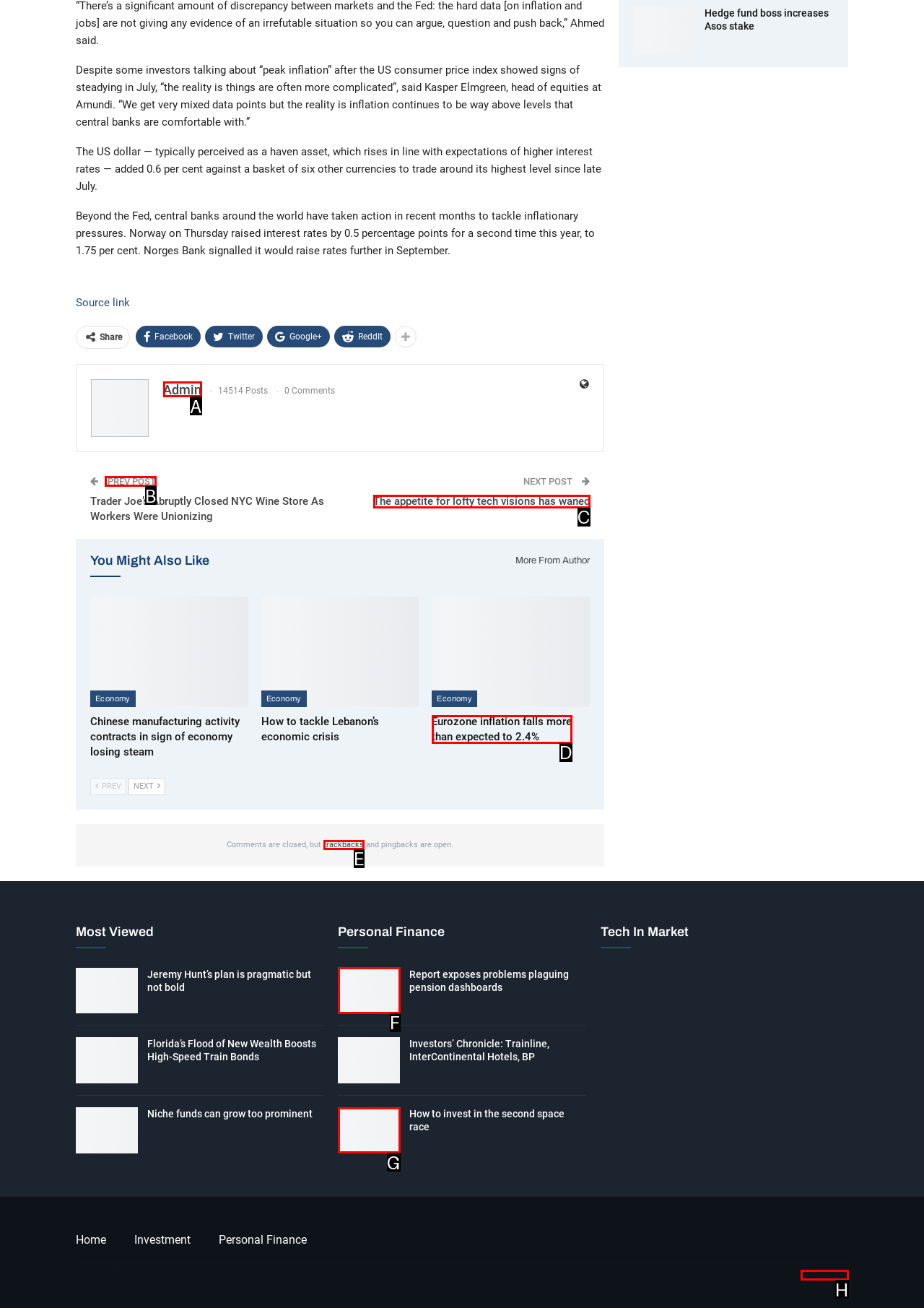Tell me which one HTML element I should click to complete the following task: View the previous post
Answer with the option's letter from the given choices directly.

B